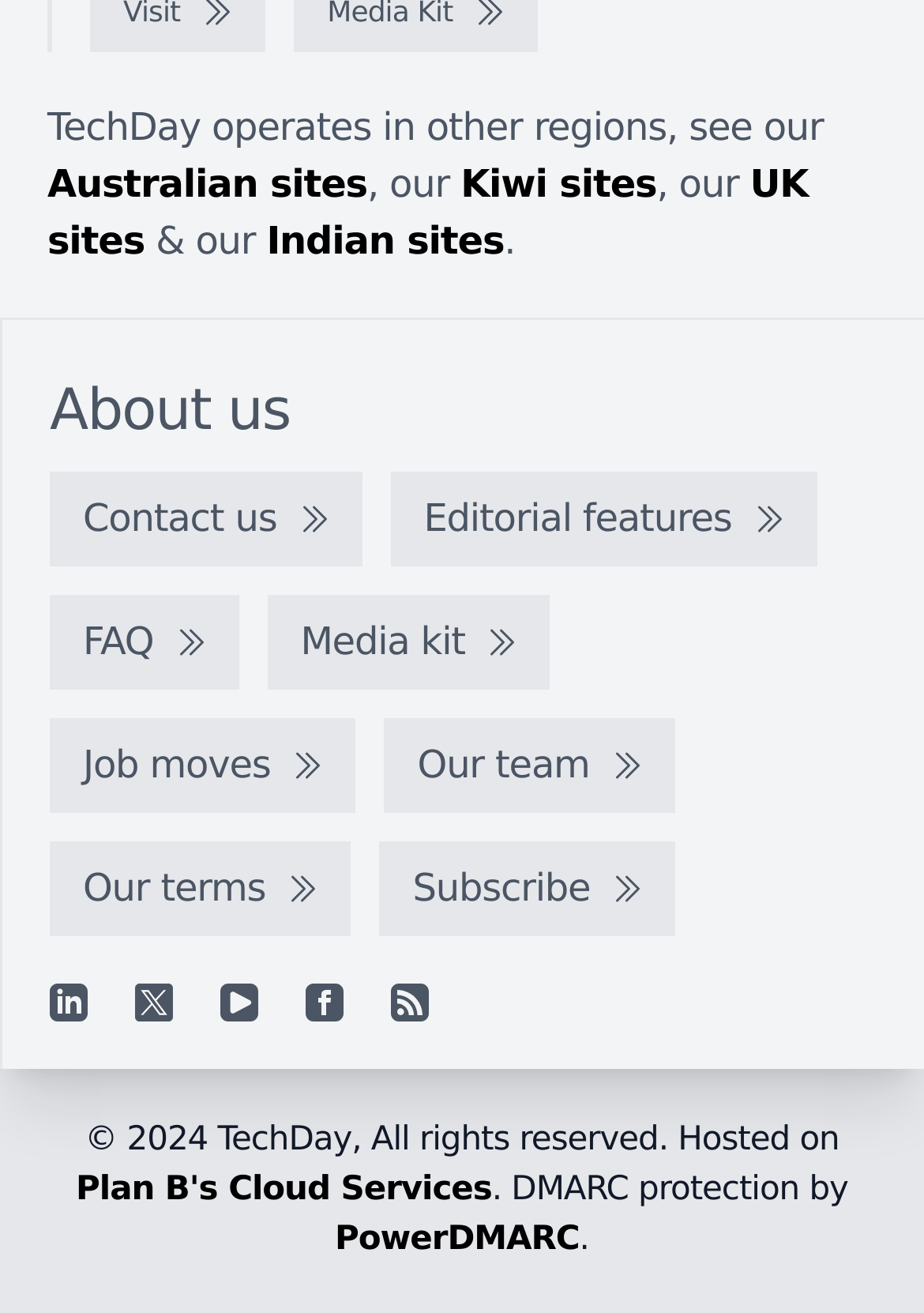How many regions does TechDay operate in?
Respond to the question with a well-detailed and thorough answer.

I looked at the top section of the webpage and found that TechDay operates in 'Australian sites', 'Kiwi sites', 'UK sites', and 'Indian sites'. There are 4 regions in total.